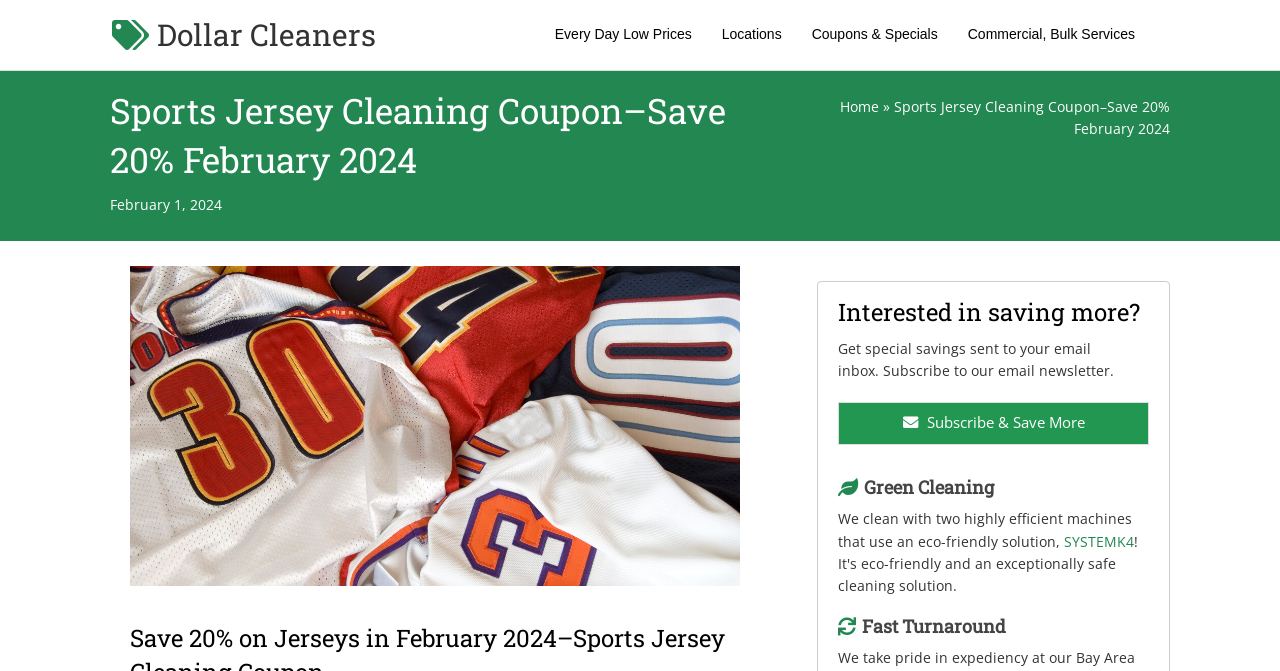What is the name of the machine used for cleaning?
Using the image as a reference, give an elaborate response to the question.

The webpage mentions that the company uses 'two highly efficient machines' for cleaning, and one of them is named 'SYSTEMK4', as indicated by the link 'SYSTEMK4' under the heading ' Green Cleaning'.